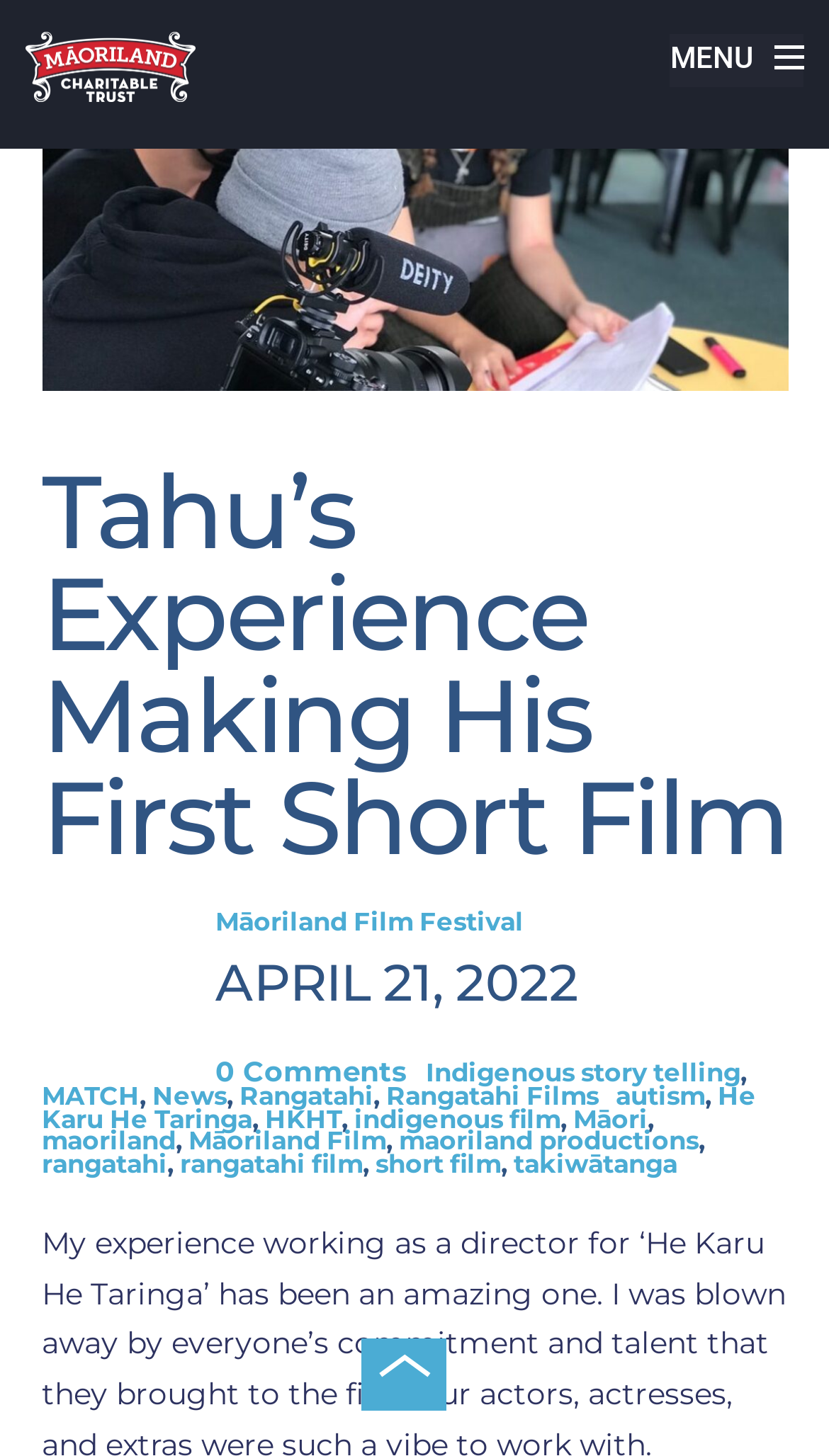Generate the title text from the webpage.

Tahu’s Experience Making His First Short Film